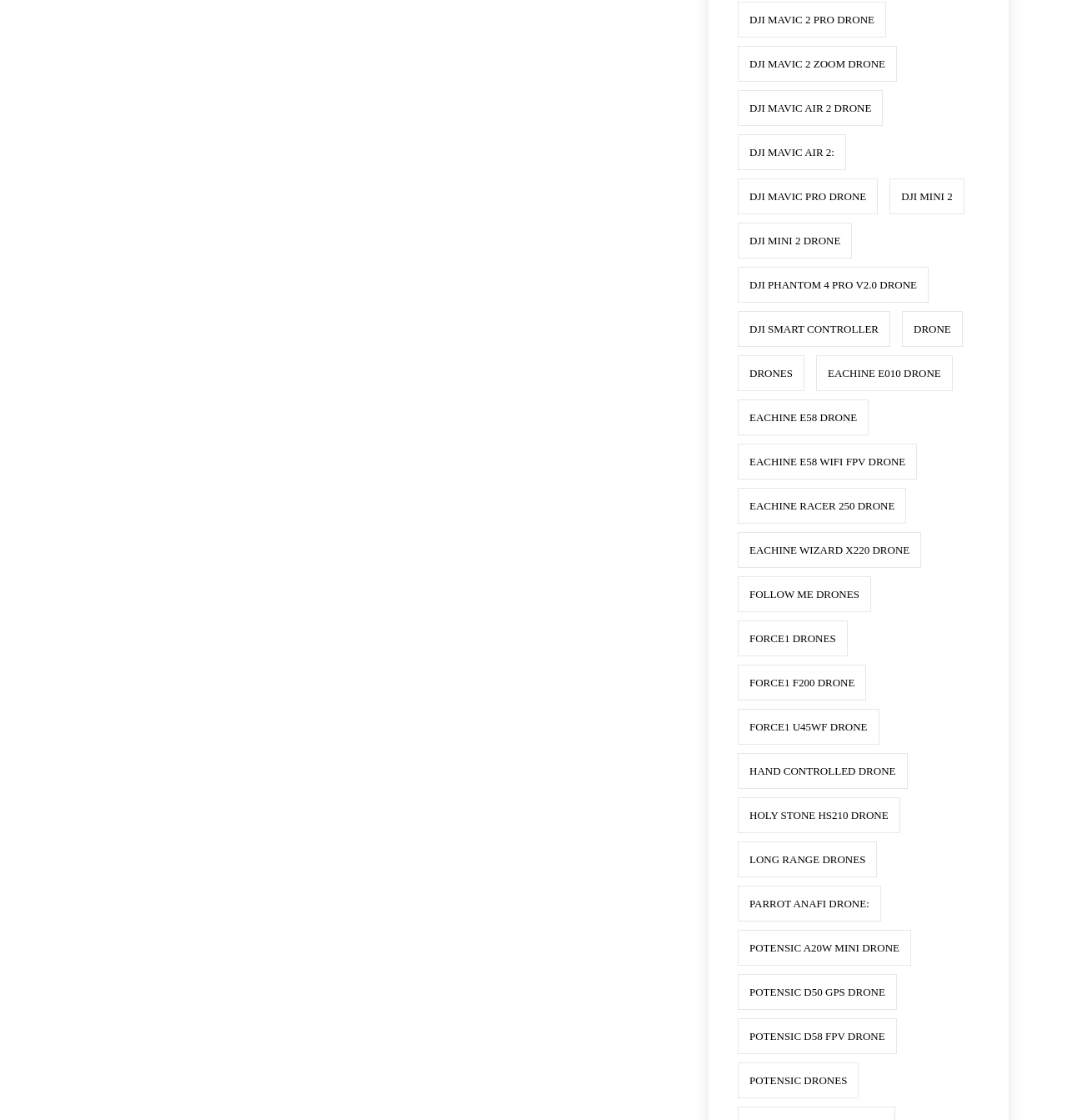Please identify the bounding box coordinates of the element that needs to be clicked to perform the following instruction: "Check out Holy Stone HS210 Drone".

[0.691, 0.711, 0.843, 0.744]